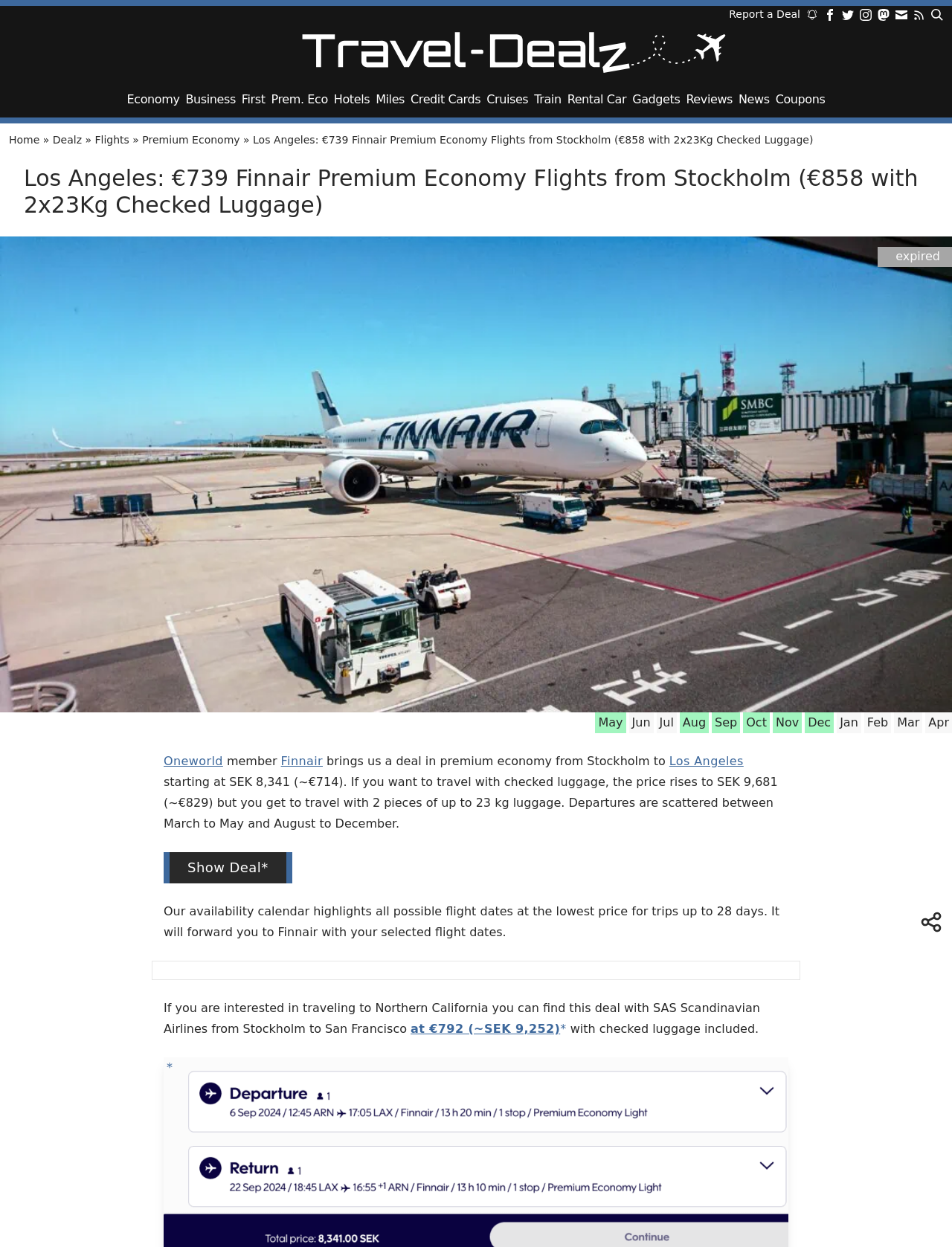What is the airline offering the deal?
Give a one-word or short phrase answer based on the image.

Finnair